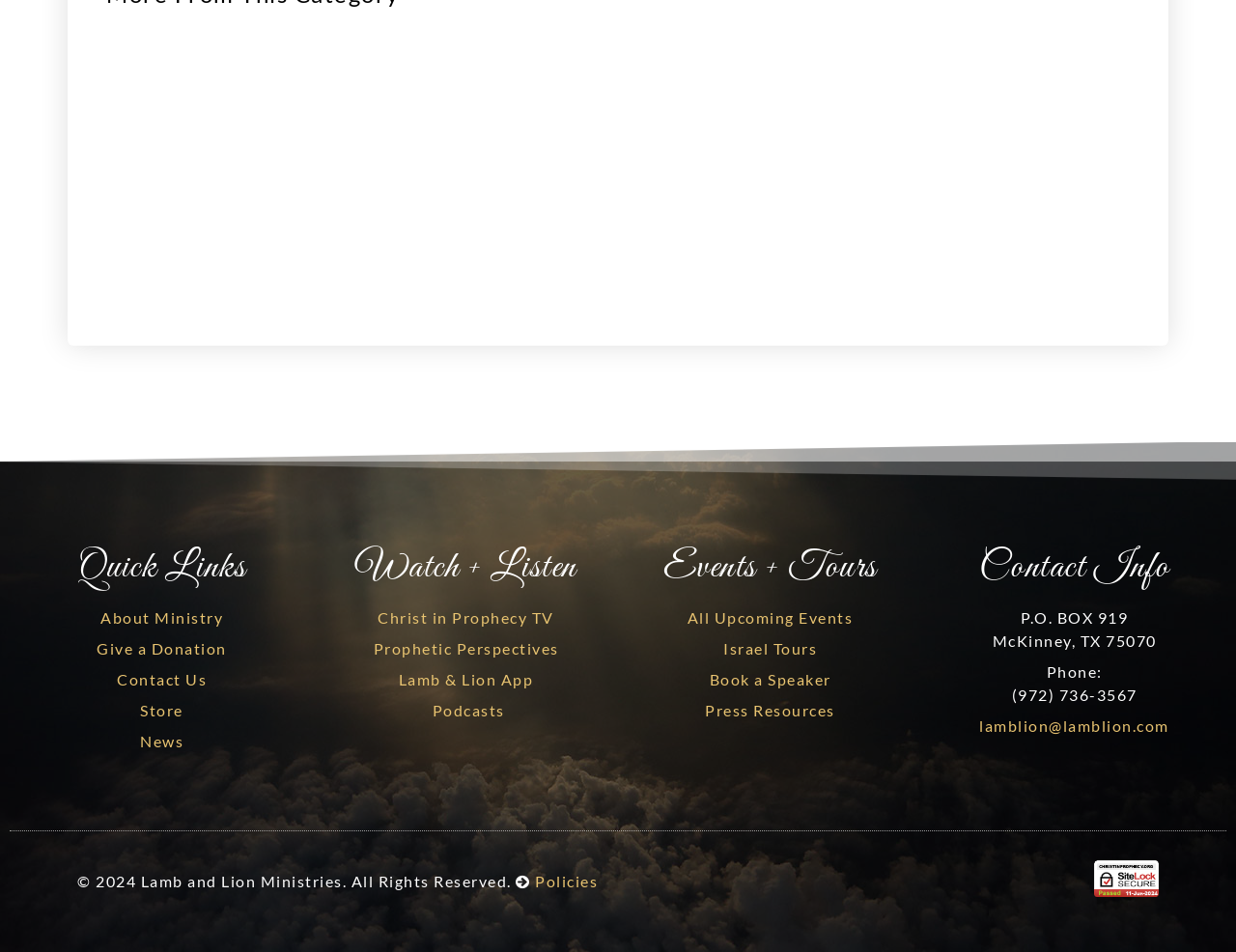Give a one-word or short-phrase answer to the following question: 
How many headings are on the webpage?

4